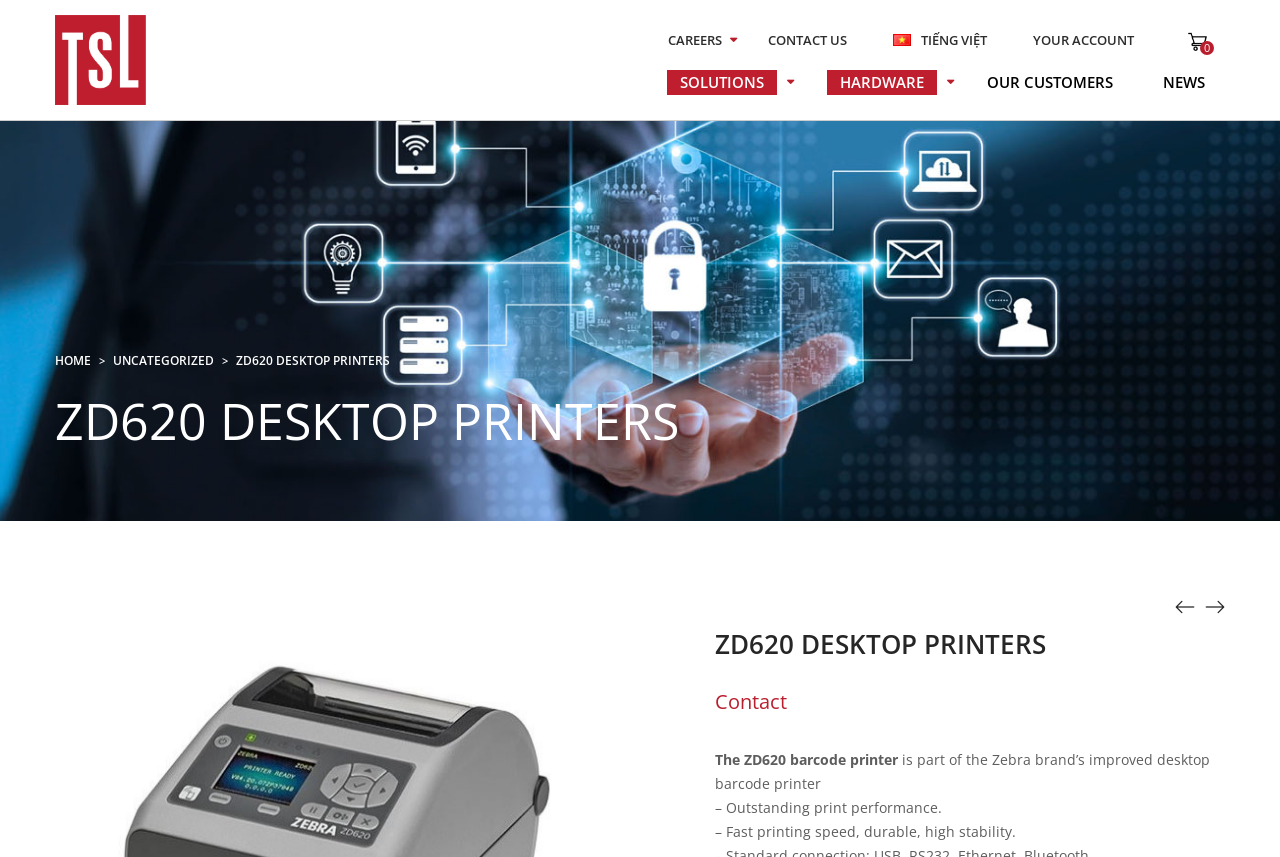Please determine the bounding box coordinates of the element's region to click in order to carry out the following instruction: "go to careers page". The coordinates should be four float numbers between 0 and 1, i.e., [left, top, right, bottom].

[0.508, 0.034, 0.578, 0.06]